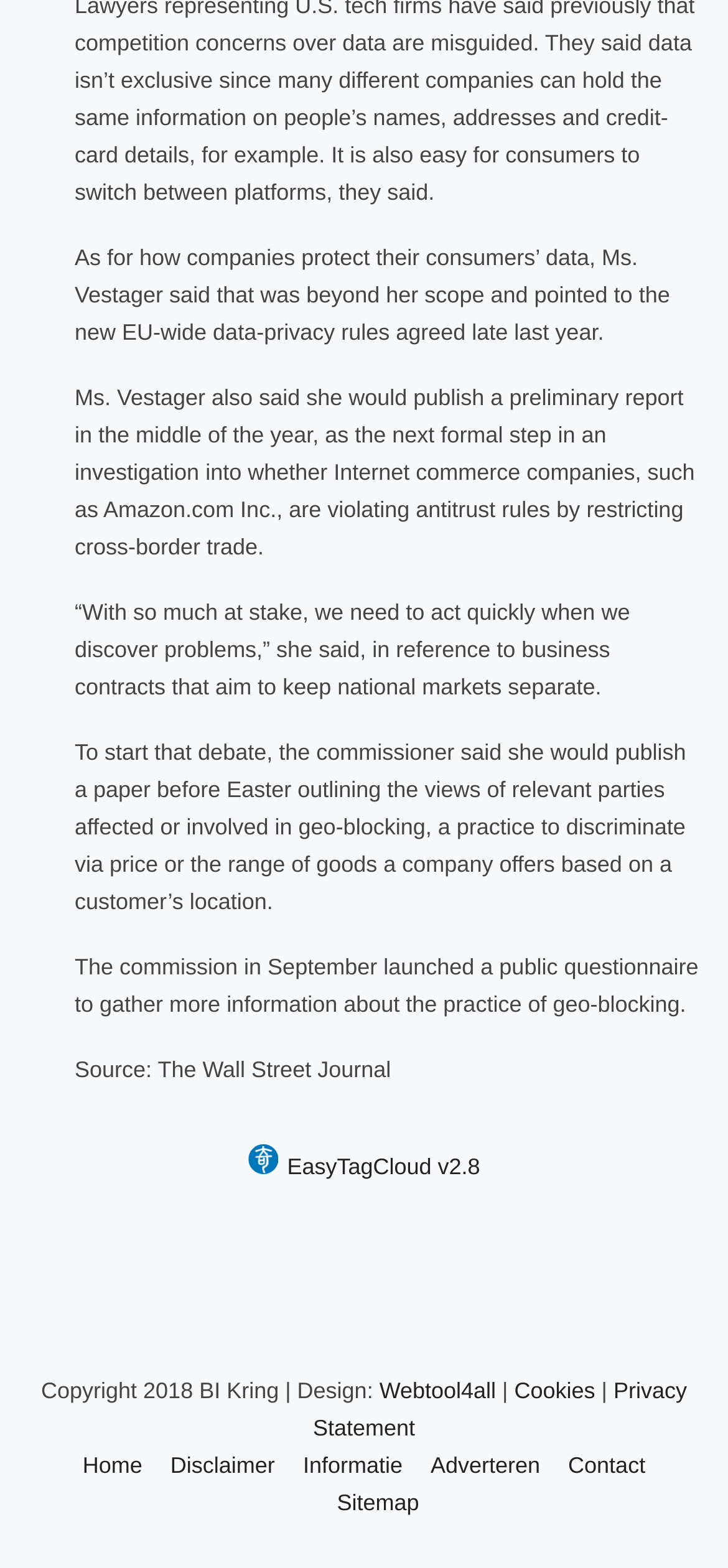Provide the bounding box coordinates of the HTML element this sentence describes: "Home". The bounding box coordinates consist of four float numbers between 0 and 1, i.e., [left, top, right, bottom].

[0.114, 0.923, 0.196, 0.946]